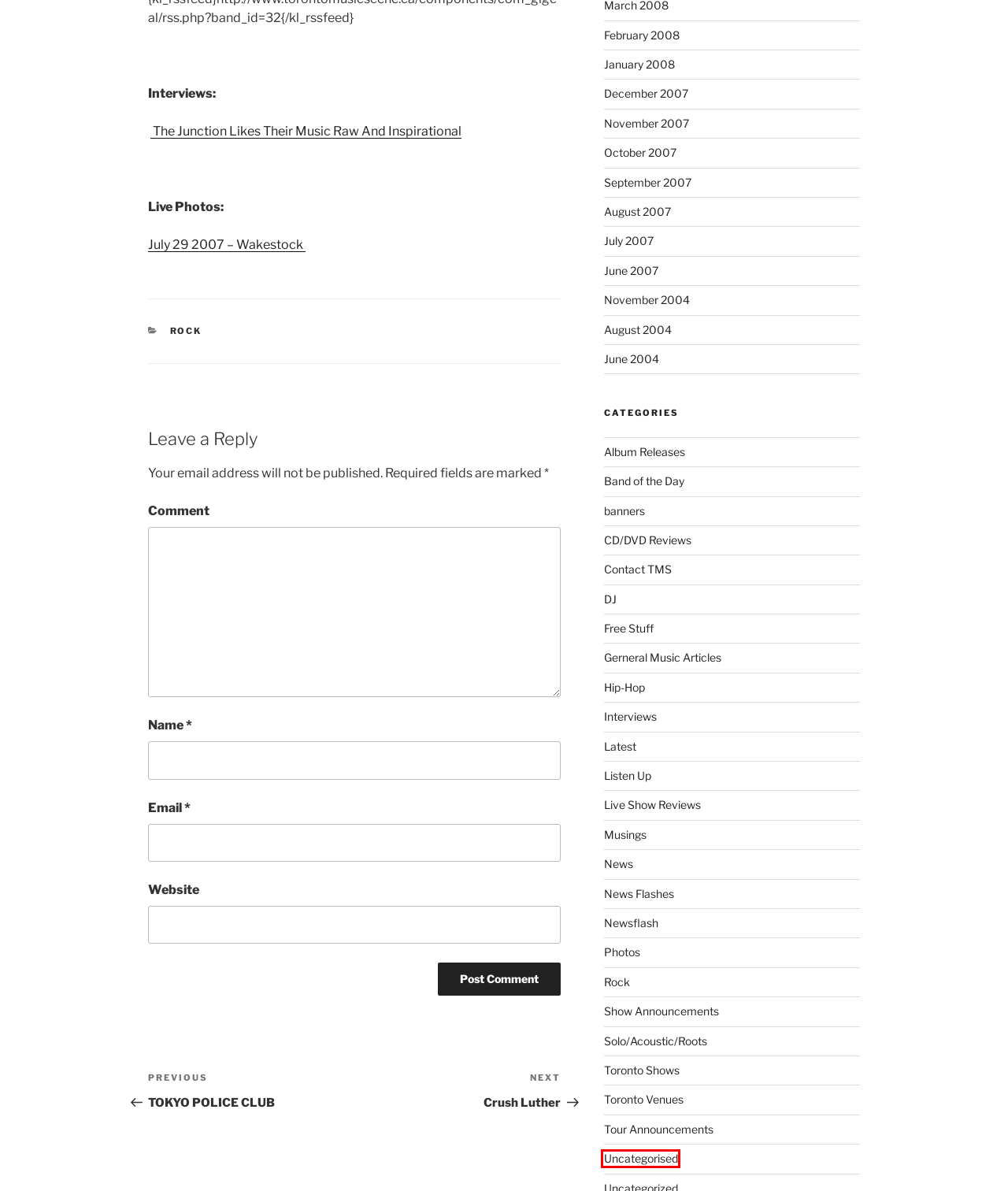You are presented with a screenshot of a webpage that includes a red bounding box around an element. Determine which webpage description best matches the page that results from clicking the element within the red bounding box. Here are the candidates:
A. Solo/Acoustic/Roots – My Blog
B. Toronto Shows – My Blog
C. Uncategorised – My Blog
D. Listen Up – My Blog
E. November 2007 – My Blog
F. Rock – My Blog
G. Contact TMS – My Blog
H. Gerneral Music Articles – My Blog

C